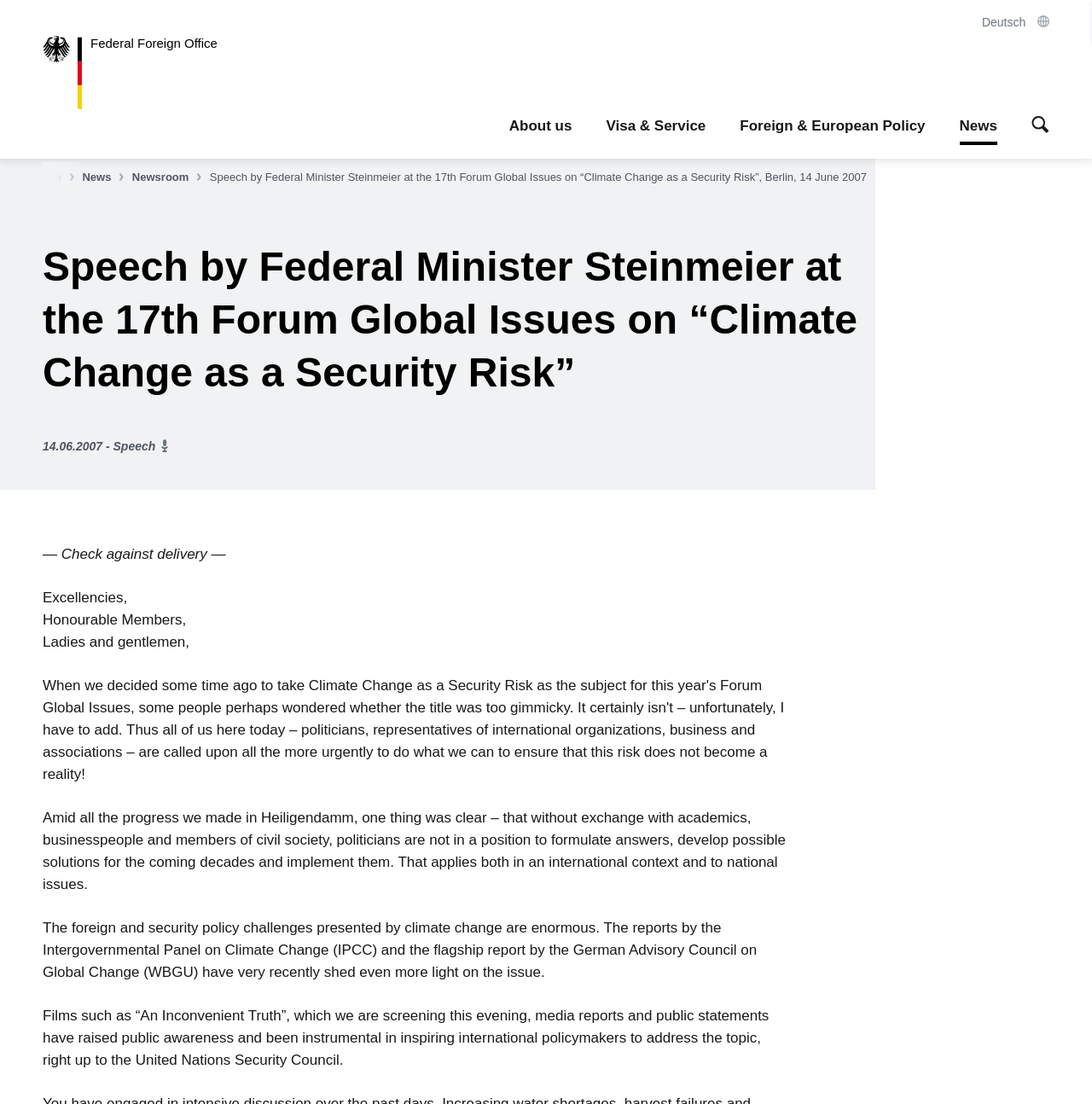Determine the bounding box coordinates in the format (top-left x, top-left y, bottom-right x, bottom-right y). Ensure all values are floating point numbers between 0 and 1. Identify the bounding box of the UI element described by: Visa & Service

[0.555, 0.097, 0.646, 0.131]